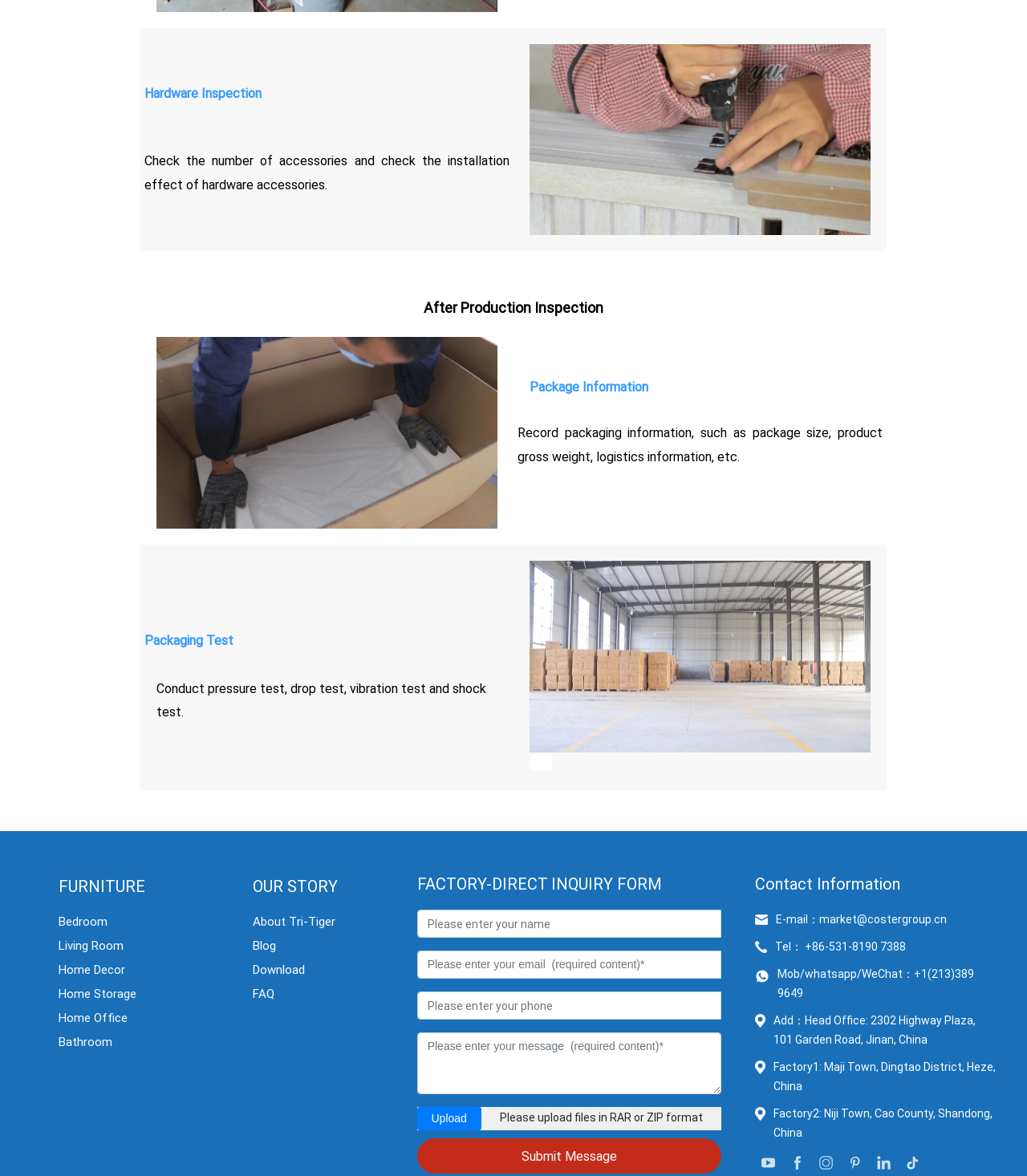Please answer the following question using a single word or phrase: 
What is the email address for contact?

market@costergroup.cn